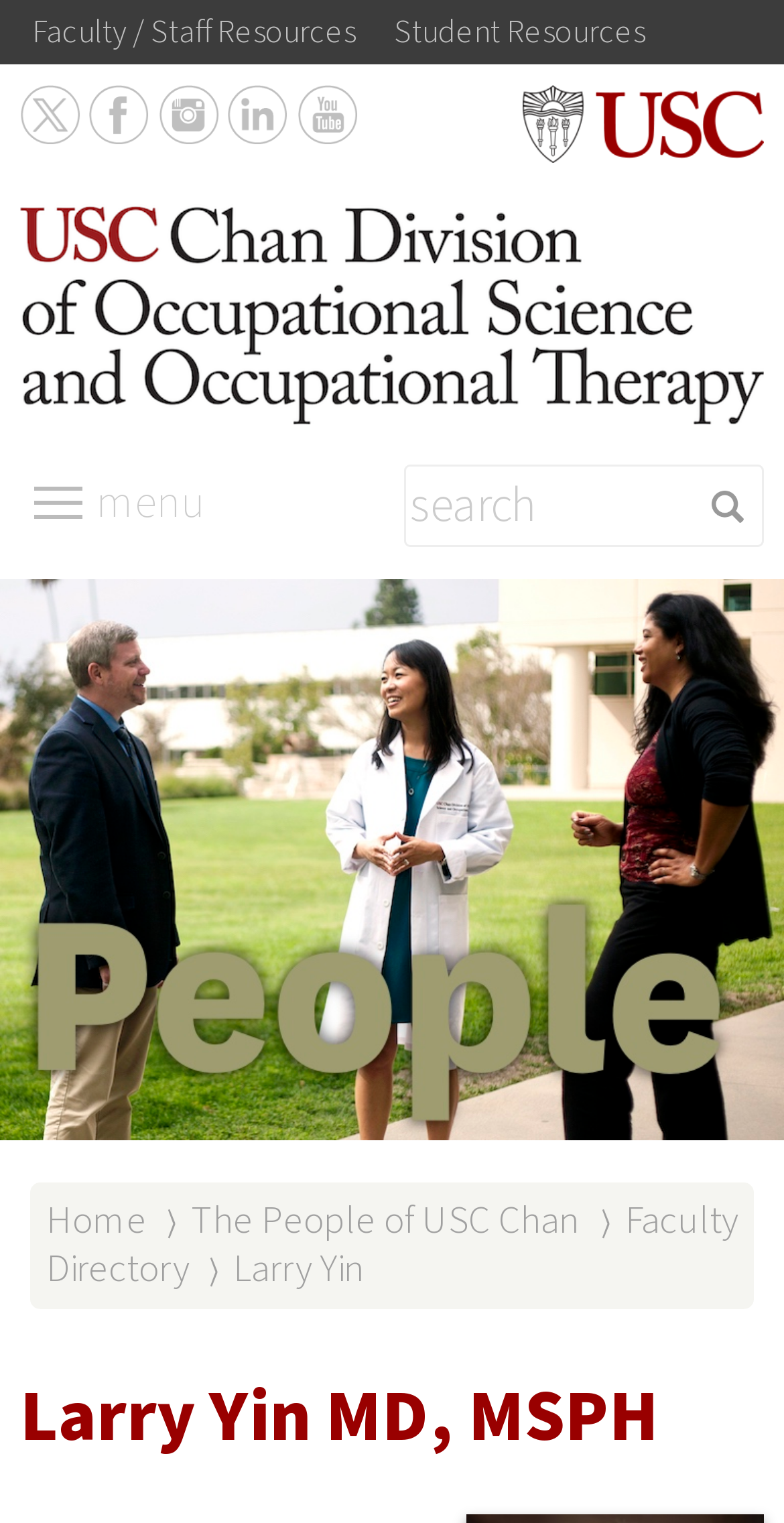Determine the coordinates of the bounding box that should be clicked to complete the instruction: "go to Home". The coordinates should be represented by four float numbers between 0 and 1: [left, top, right, bottom].

[0.059, 0.784, 0.187, 0.821]